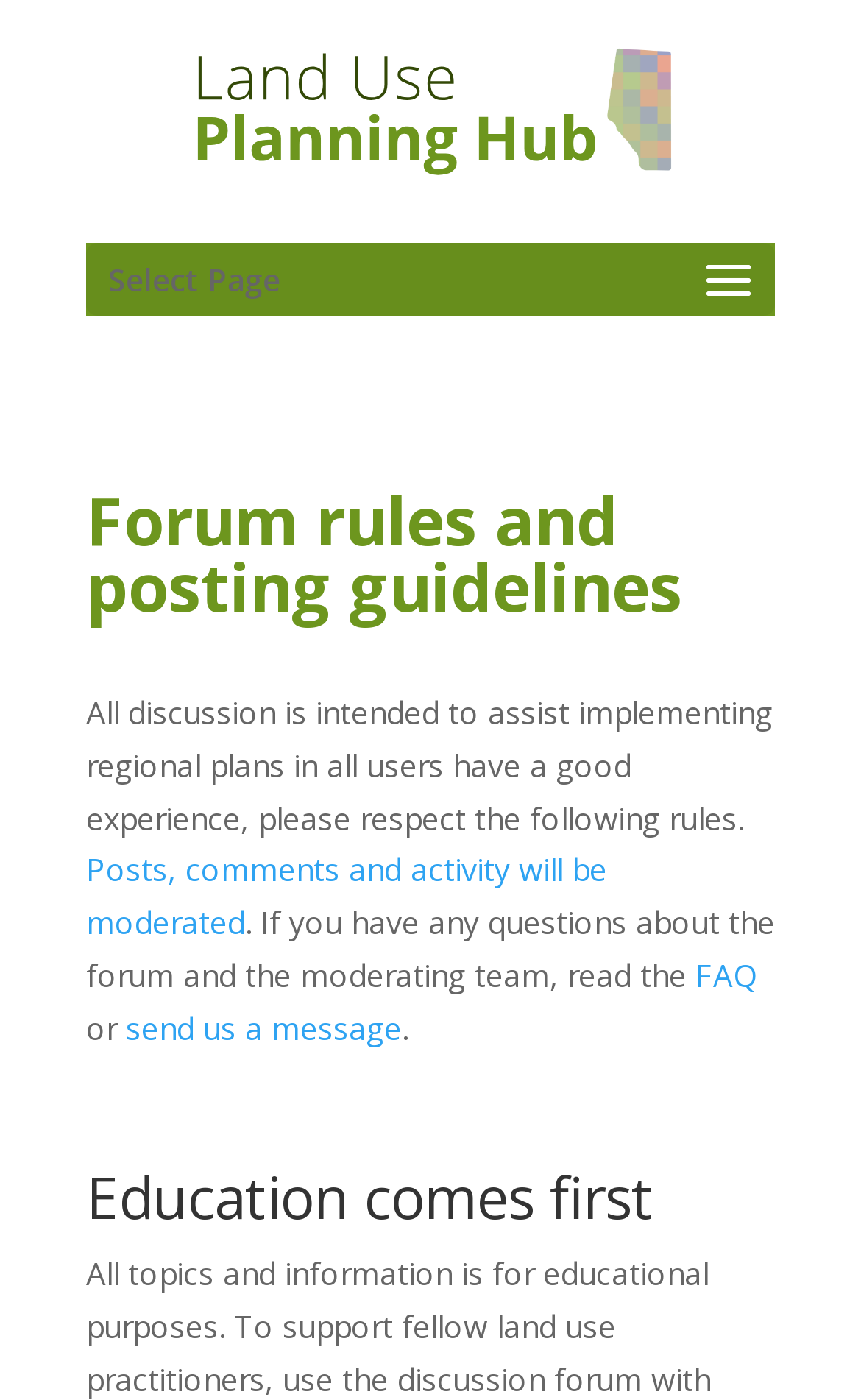Craft a detailed narrative of the webpage's structure and content.

The webpage is a forum rules and posting guidelines page for the Land Use Planning Hub. At the top left, there is a link to the Land Use Planning Hub, accompanied by an image with the same name. Below this, there is a static text element that says "Select Page". 

The main content of the page is divided into two sections. The first section has a heading that reads "Forum rules and posting guidelines" and is located near the top of the page. Below this heading, there is a paragraph of text that explains the purpose of the forum and the importance of respecting the rules. This text is followed by a link that mentions moderation of posts, comments, and activity. 

The next line of text asks users to read the FAQ or send a message to the moderating team if they have any questions. This text includes two links, one to the FAQ and another to send a message. The section ends with a period.

The second section has a heading that reads "Education comes first" and is located near the bottom of the page.